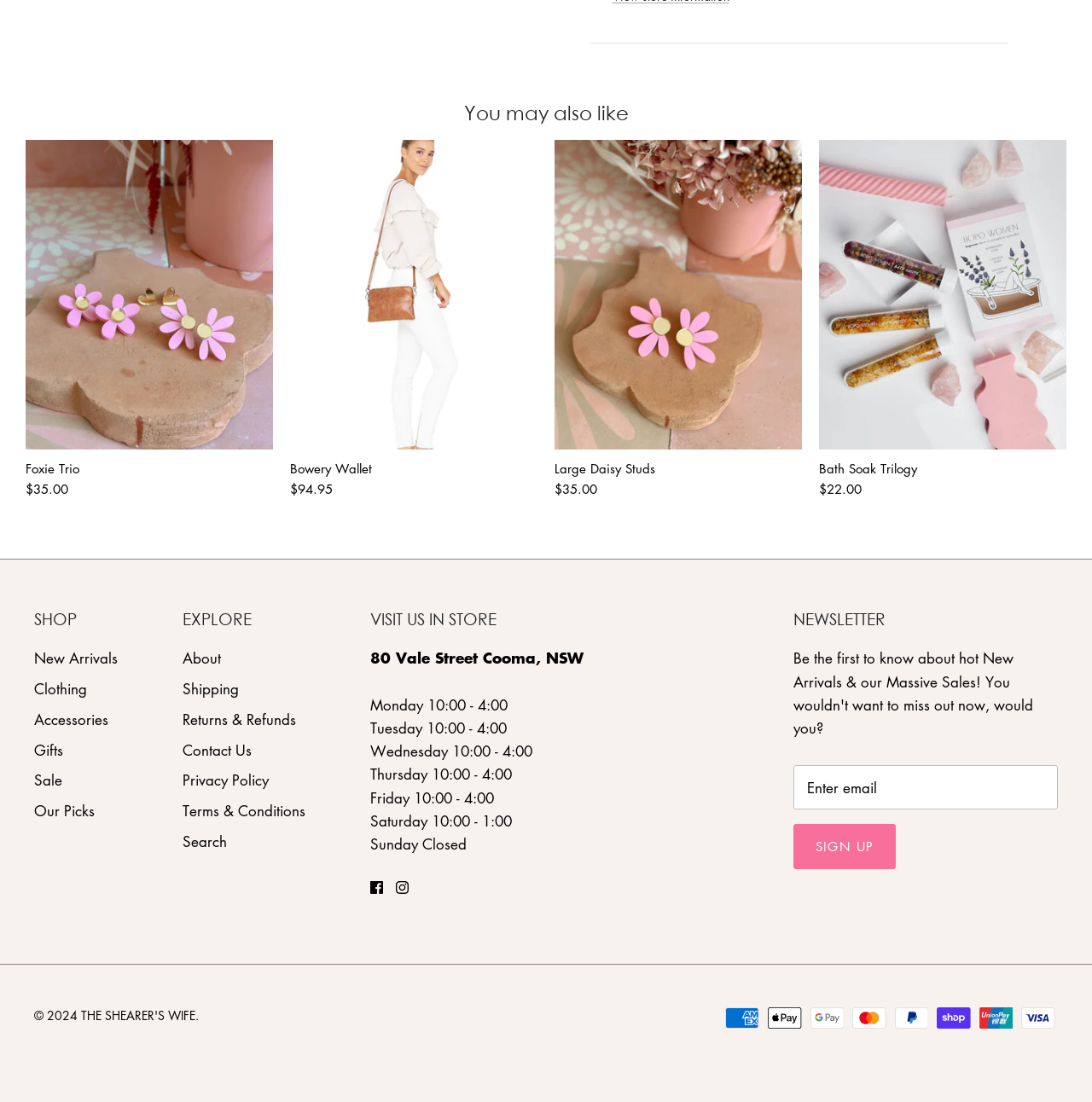Locate the bounding box coordinates for the element described below: "parent_node: {} title="Блок-цитування"". The coordinates must be four float values between 0 and 1, formatted as [left, top, right, bottom].

None